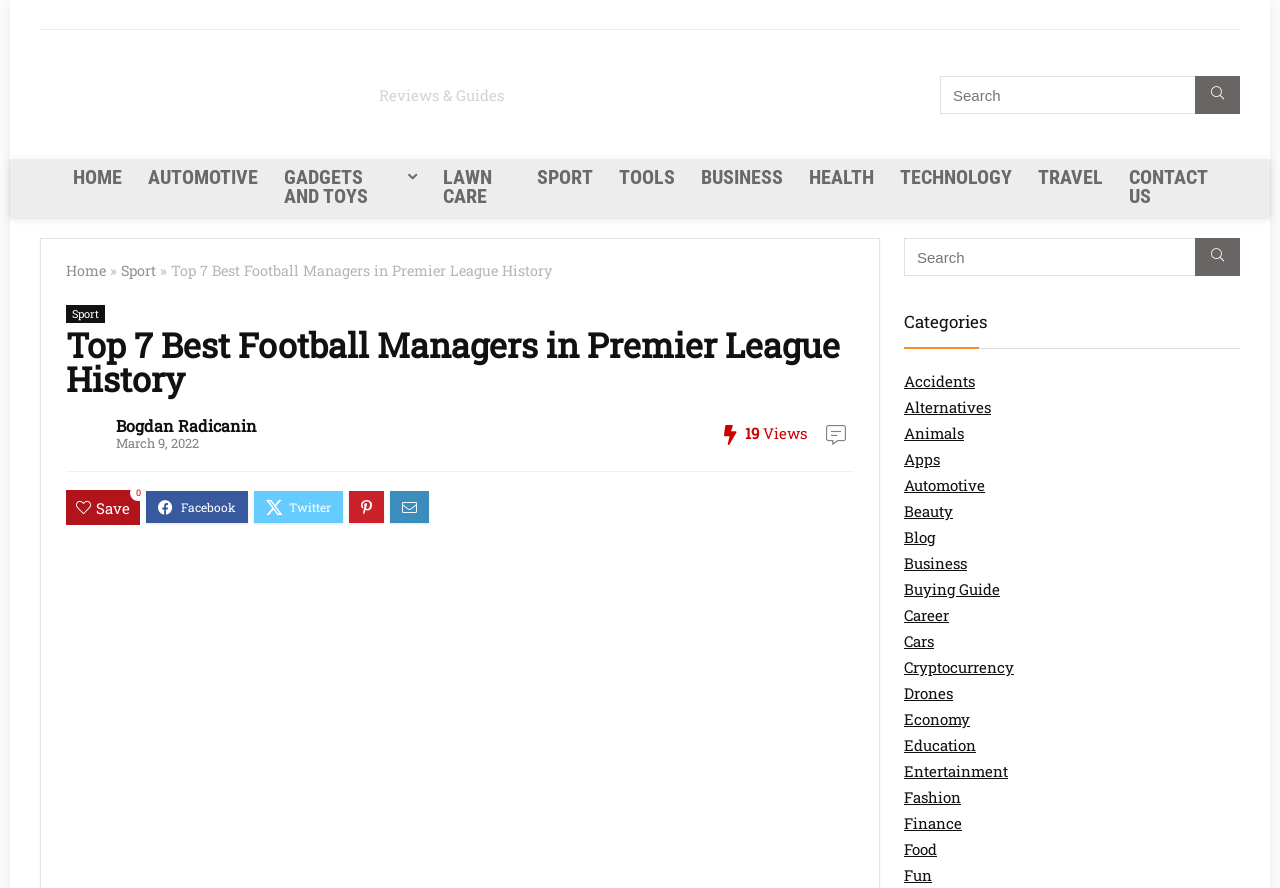Answer succinctly with a single word or phrase:
What is the category of the current article?

Sport